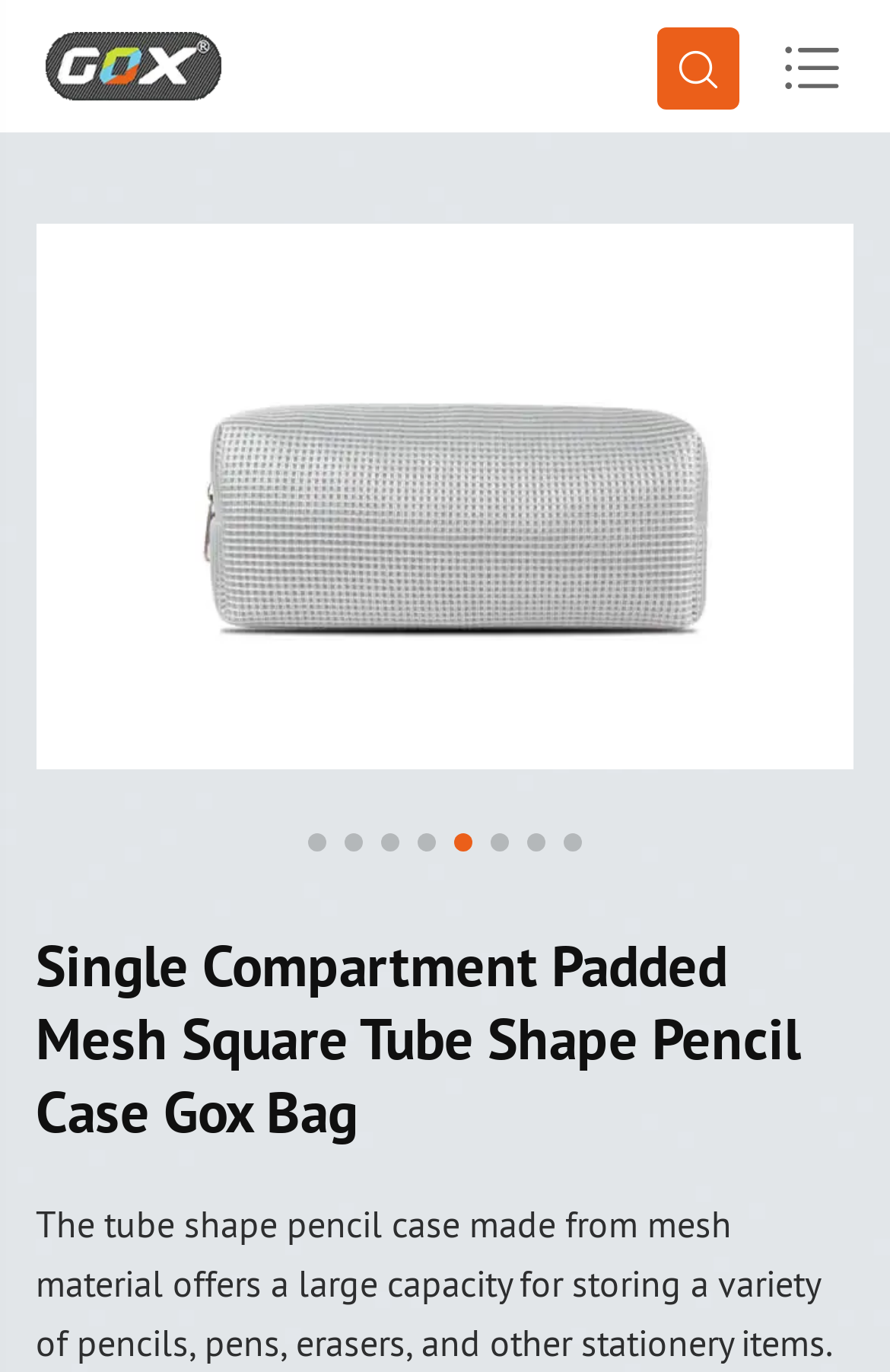What is the company name of the seller?
Look at the image and respond with a one-word or short-phrase answer.

Shanghai Rock International Trading Co., Ltd.